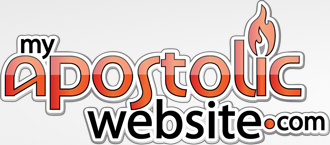Detail every significant feature and component of the image.

The image presents the logo of "My Apostolic Website," featuring a vibrant and contemporary design. The logo prominently displays the words "my" and "website" in a bold, modern font, with "apostolic" in a larger size that emphasizes its significance. The colors used include shades of red and orange, contributing to a warm and inviting feel, while a flame icon integrated into the design symbolizes passion and dedication. This logo serves as a visual identifier for the platform, which provides web design and digital services tailored to the Apostolic community. It effectively conveys the message of a welcoming and specialized online presence.